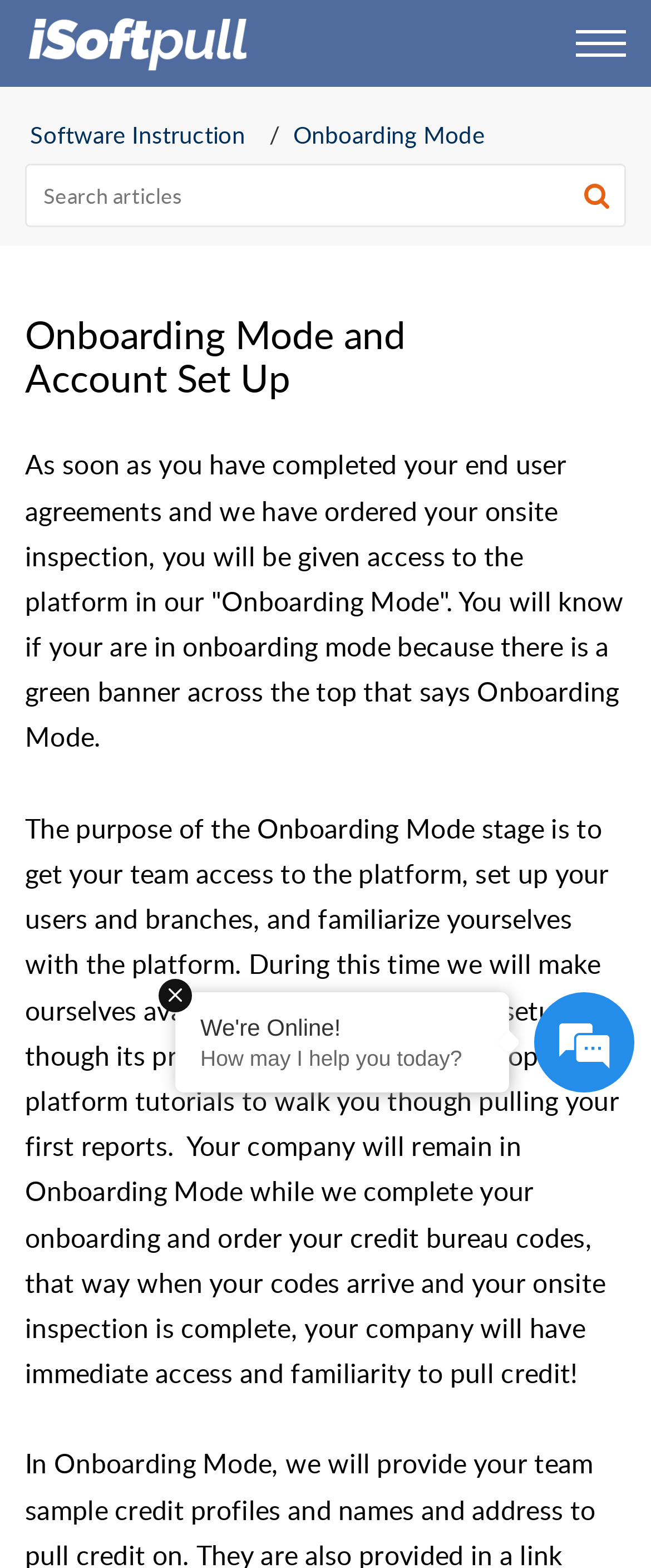Respond to the question below with a concise word or phrase:
What is the green banner for?

Indicate Onboarding Mode